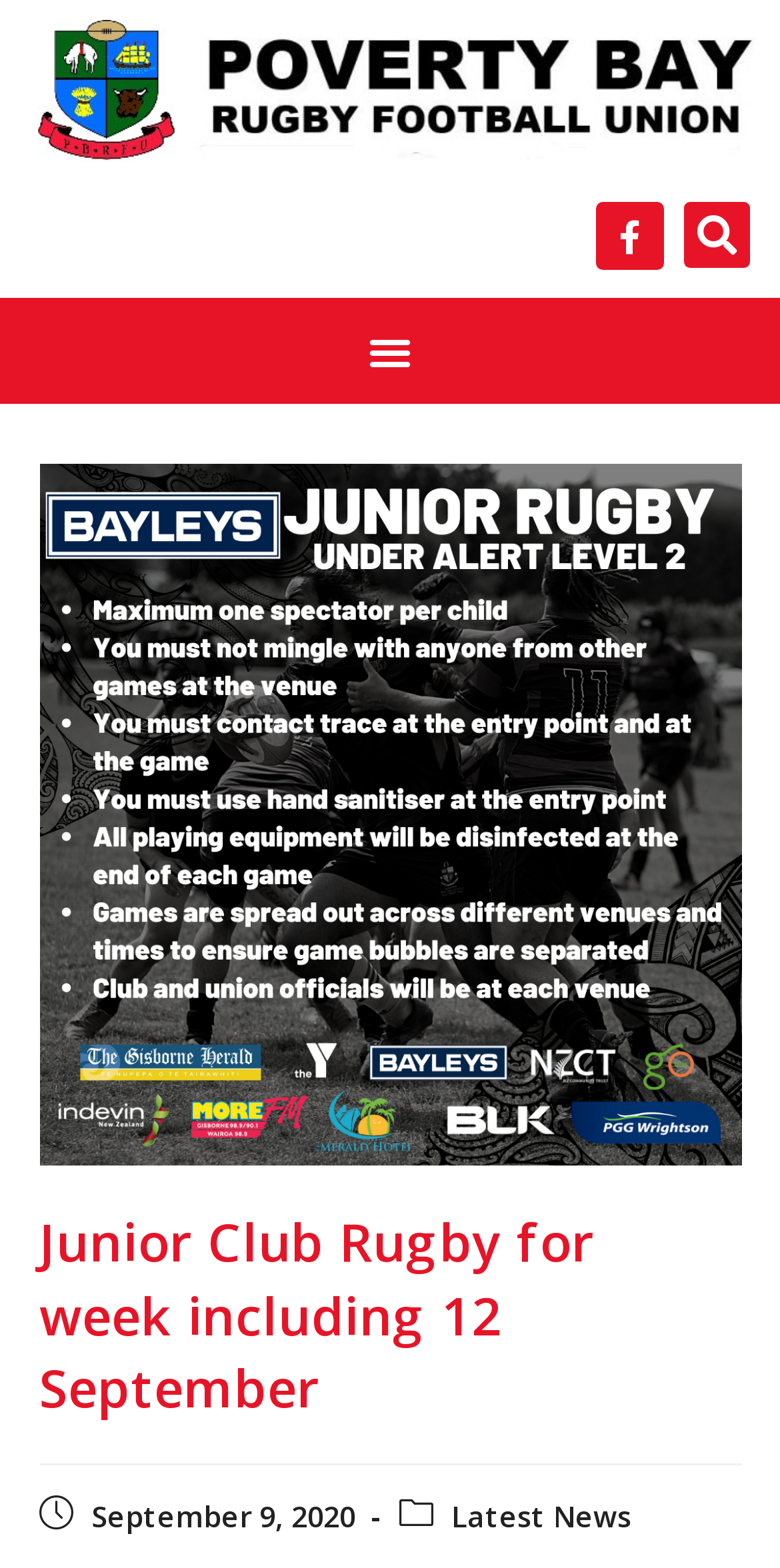What is the current week in the Junior Club Rugby?
Respond to the question with a single word or phrase according to the image.

12 September